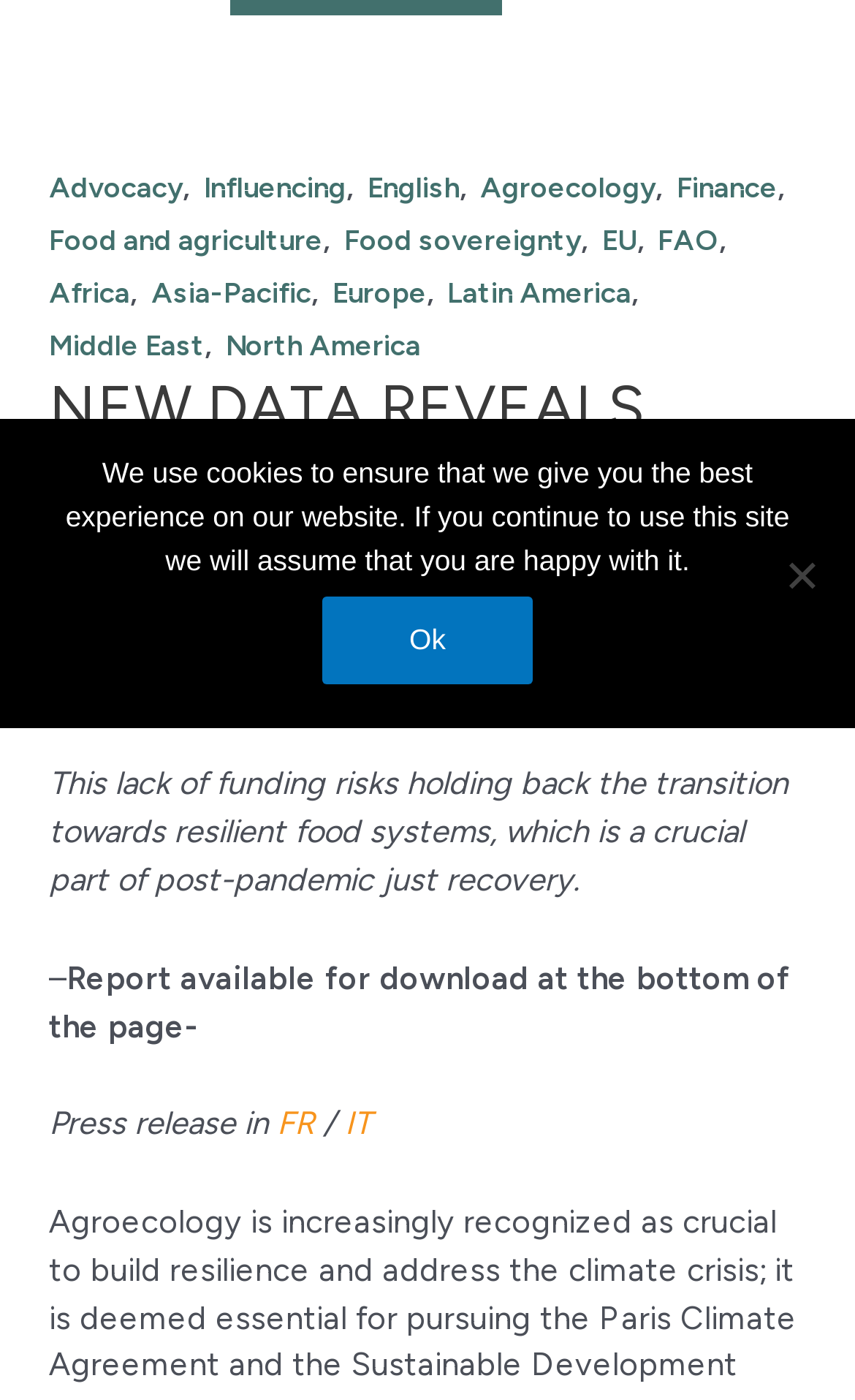Given the description: "North America", determine the bounding box coordinates of the UI element. The coordinates should be formatted as four float numbers between 0 and 1, [left, top, right, bottom].

[0.264, 0.235, 0.492, 0.258]